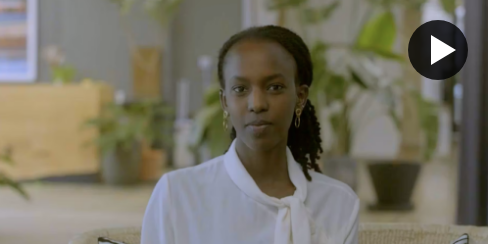Describe the image with as much detail as possible.

In this image, Joe Christa Giraso, a Landscape Designer at MASS Design Group, is seated in a contemporary, plant-filled environment that enhances the ambiance of creativity and nature. Dressed in a crisp white blouse, she exudes confidence and warmth as she engages with the camera, embodying her commitment to sustainable design practices. In the background, the presence of greenery suggests a focus on creating thriving ecosystems, aligning with her professional goals of integrating nature into urban spaces. The setting reflects the innovative and collaborative nature of her work, particularly in conservation and public memory projects, as she aims to empower future generations, especially young women in architecture and design. A play button icon hints at a video presentation, inviting viewers to learn more about her inspiring contributions to the field.